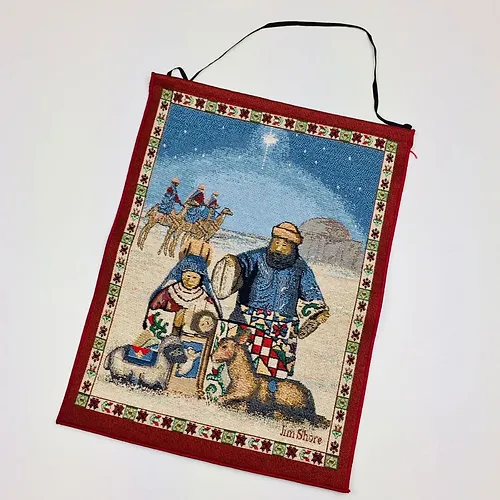Provide an in-depth description of the image.

This image depicts a beautifully crafted tapestry bannerette titled "Jim Shore Christmas Nativity: Christ's Birth." The artwork features a serene nativity scene showcasing the holy family and the welcoming presence of the shepherds and animals. The central figures are adorned in traditional attire, surrounded by rich textiles that reflect Jim Shore's signature folk art style, characterized by intricate patterns and vibrant colors. 

The tapestry is set against a starry backdrop, with the three wise men visible in the background, making it a captivating piece for the holiday season. Designed with a red border that complements the overall palette, this piece measures 13" x 18" and is made from a blend of cotton and polyester tapestry fabric, ensuring both durability and a luxurious appearance. Additionally, it includes an attached ribbon for convenient display, making it an ideal gift for collectors or a festive addition to home decor. Priced at $13.99, this artwork brings a touch of traditional charm and spiritual reflection to the Christmas celebration.